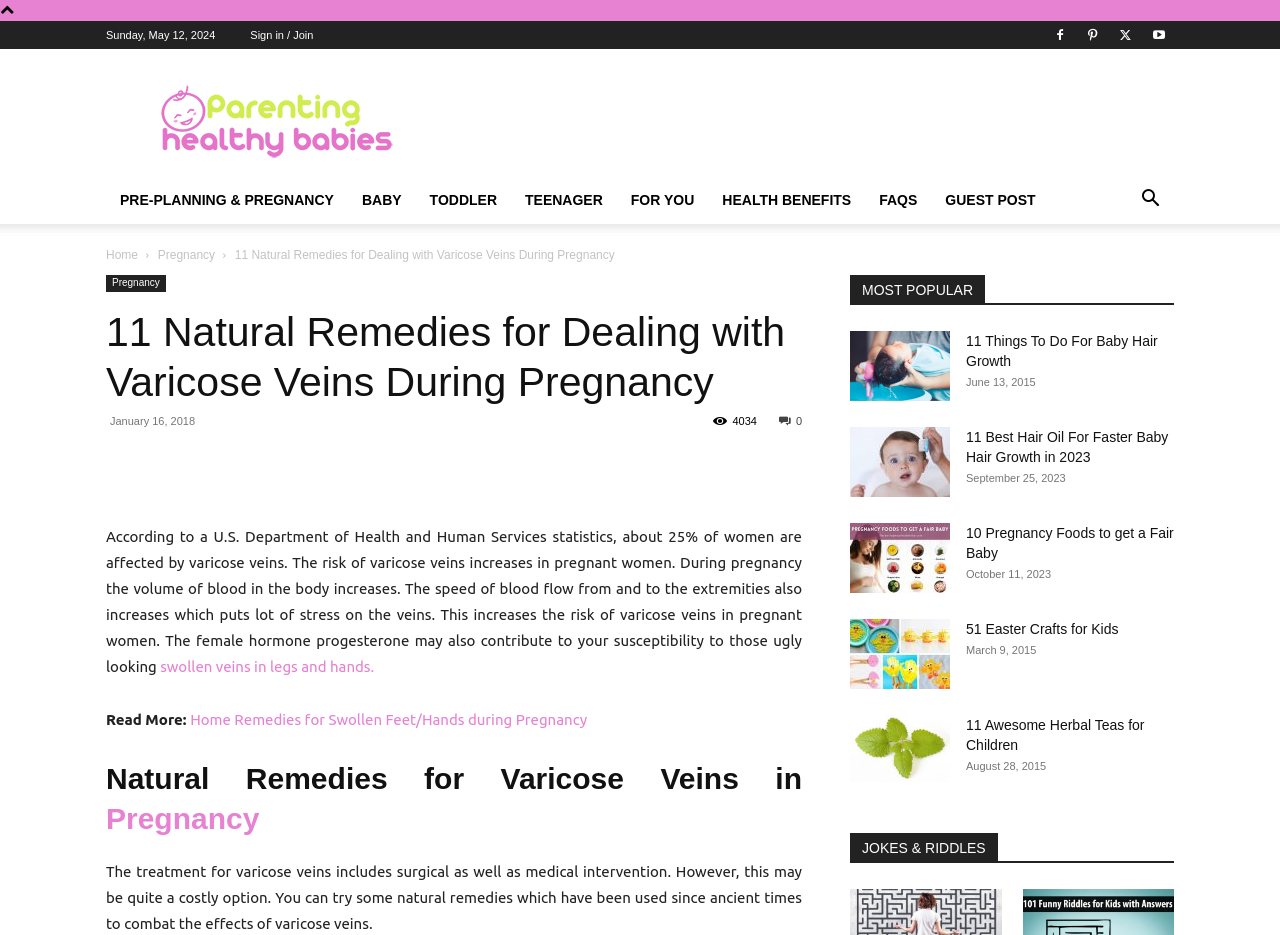Determine the bounding box coordinates for the area that needs to be clicked to fulfill this task: "View '11 Things To Do For Baby Hair Growth'". The coordinates must be given as four float numbers between 0 and 1, i.e., [left, top, right, bottom].

[0.755, 0.356, 0.904, 0.395]